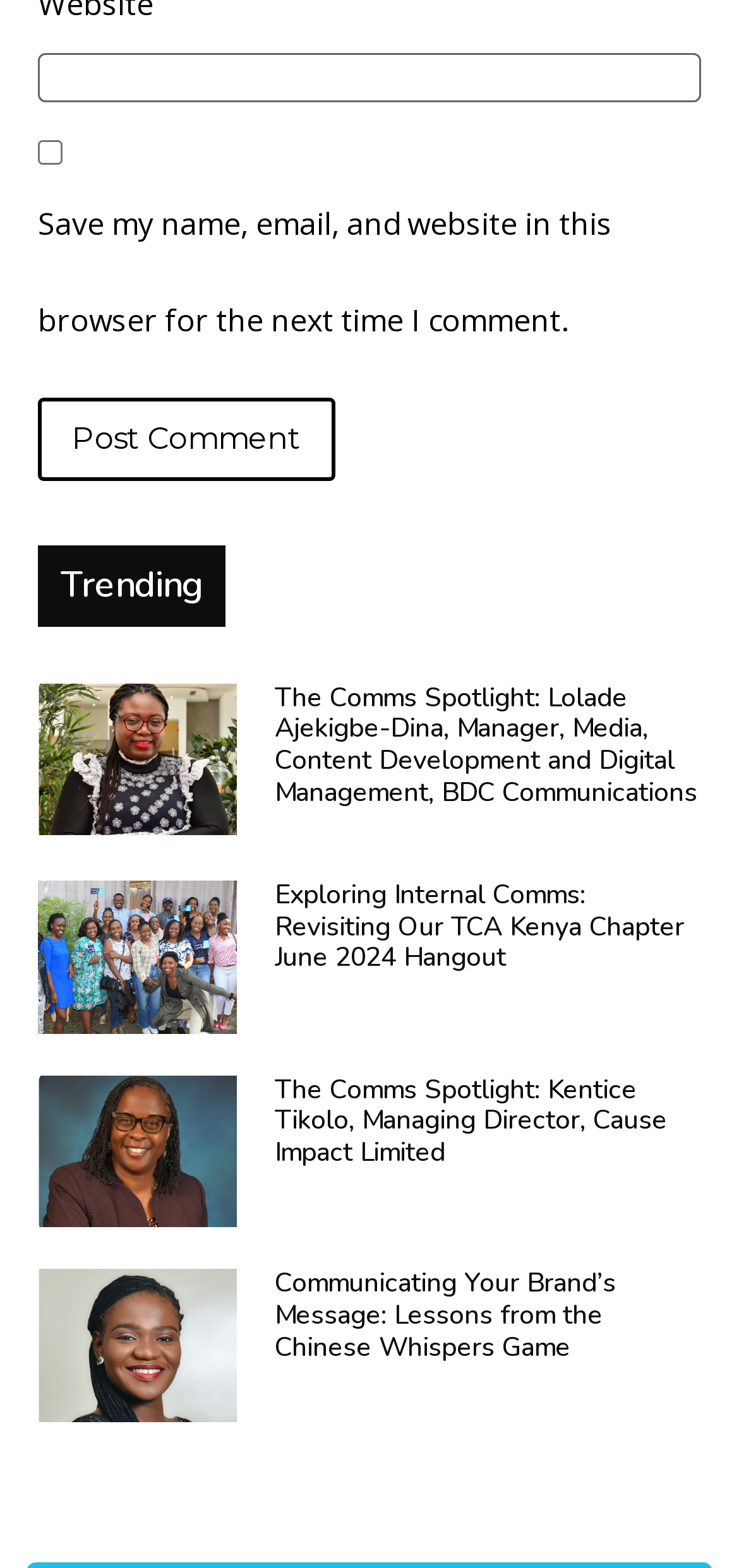Could you specify the bounding box coordinates for the clickable section to complete the following instruction: "Enter website"?

[0.051, 0.034, 0.949, 0.066]